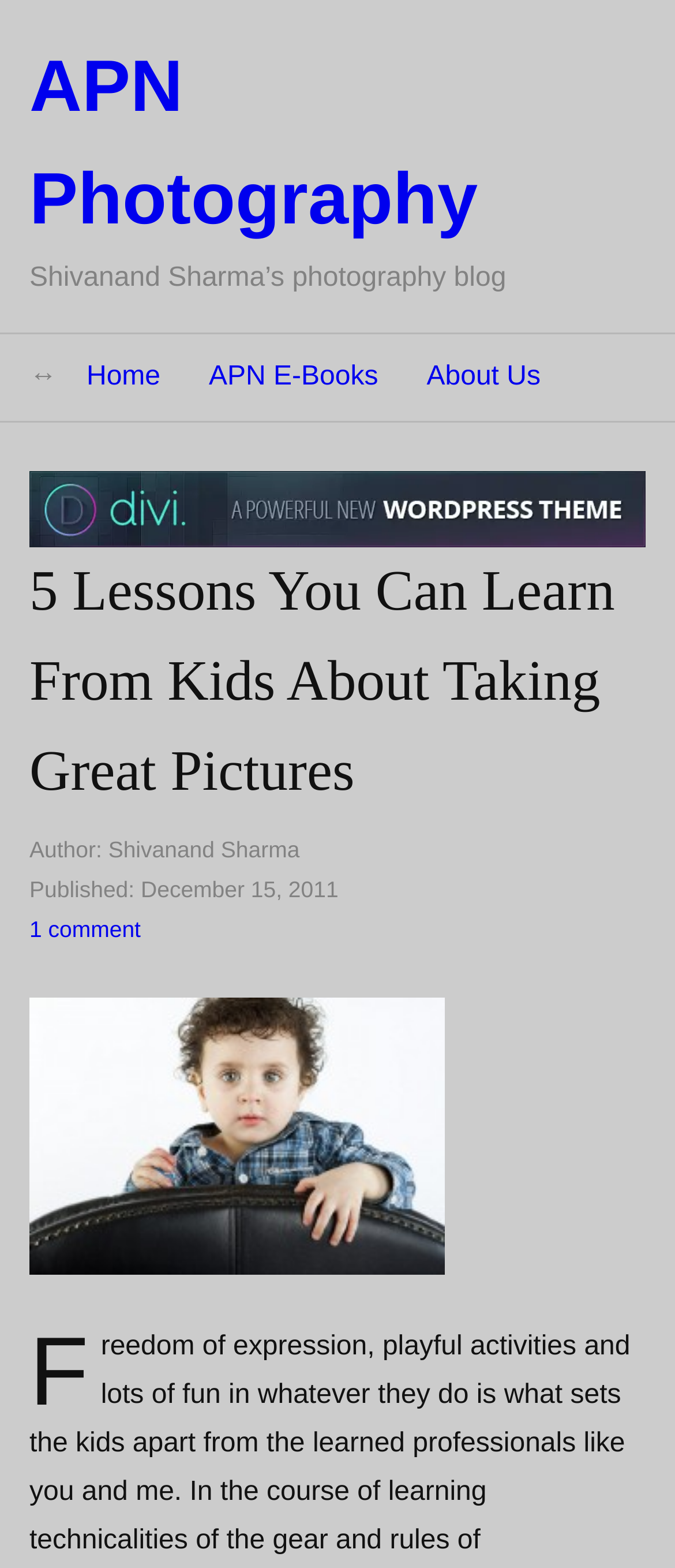Please answer the following question using a single word or phrase: What is the name of the WordPress theme used?

Divi